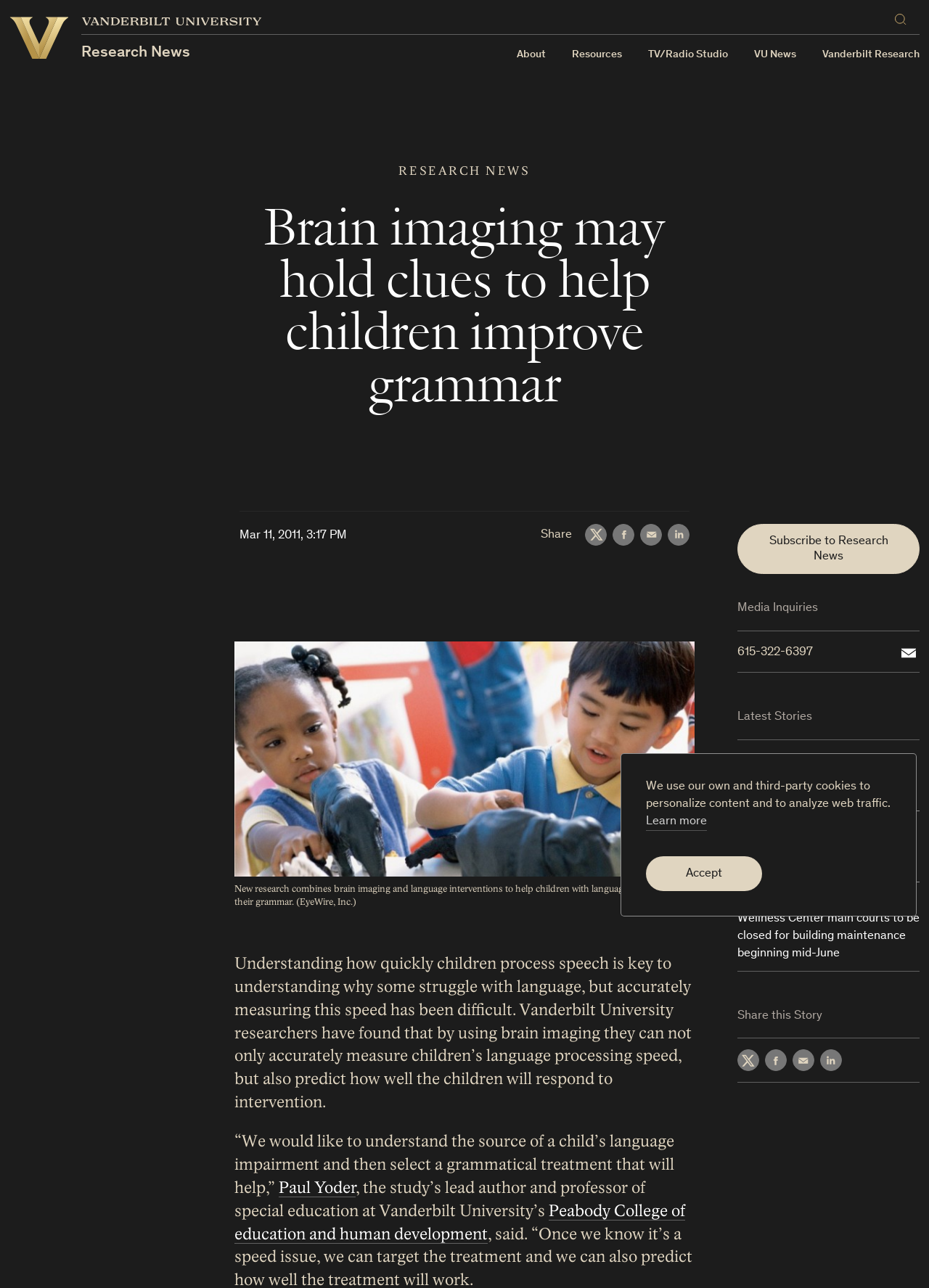Please mark the clickable region by giving the bounding box coordinates needed to complete this instruction: "View the 'RECENT POSTS'".

None